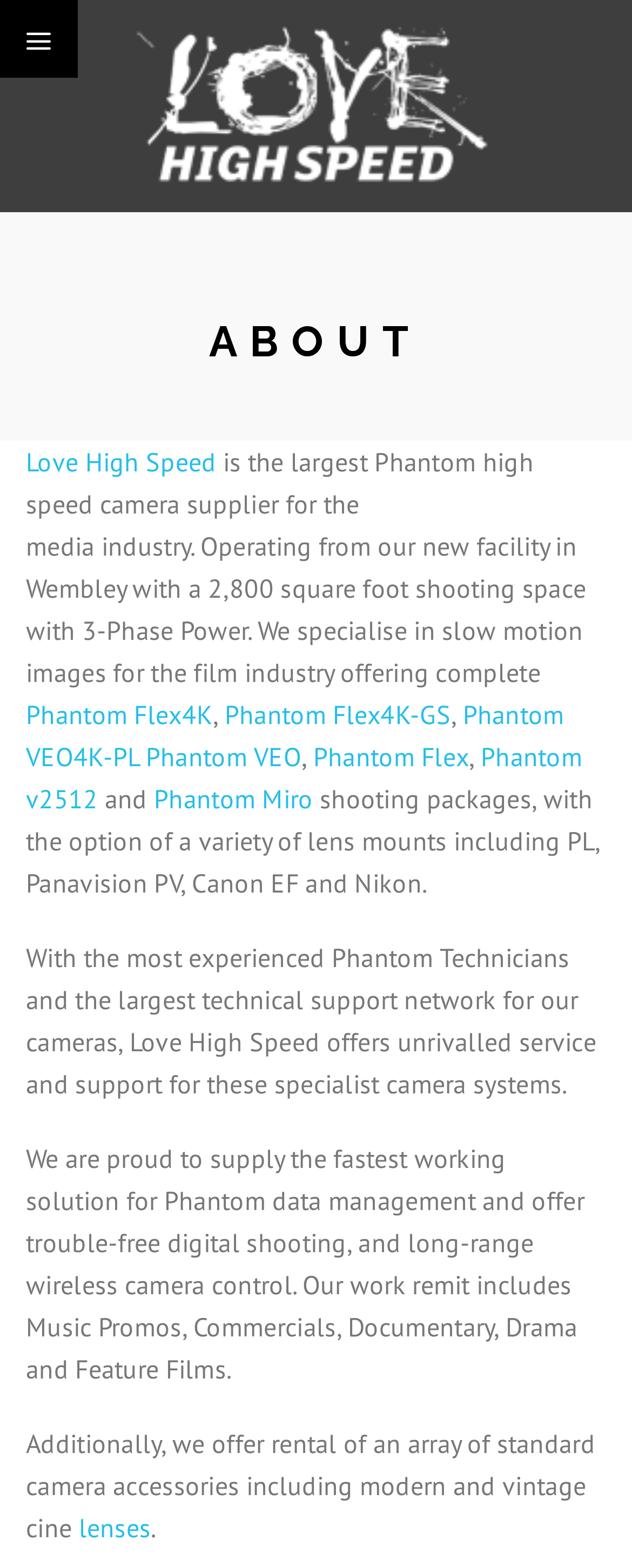Using the format (top-left x, top-left y, bottom-right x, bottom-right y), provide the bounding box coordinates for the described UI element. All values should be floating point numbers between 0 and 1: Phantom Miro

[0.244, 0.499, 0.495, 0.52]